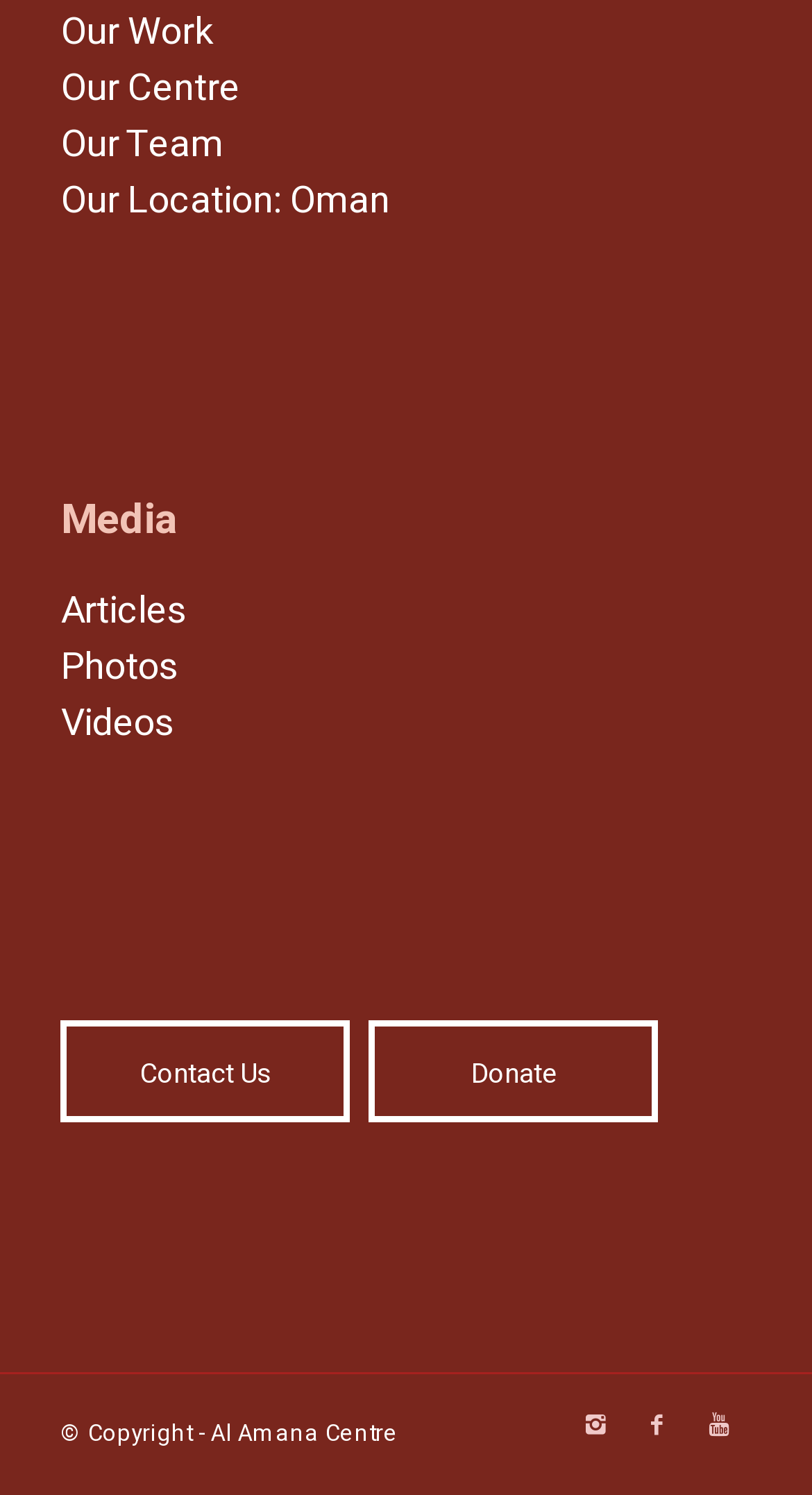What is the last link in the Media section?
Based on the image, answer the question with a single word or brief phrase.

Videos